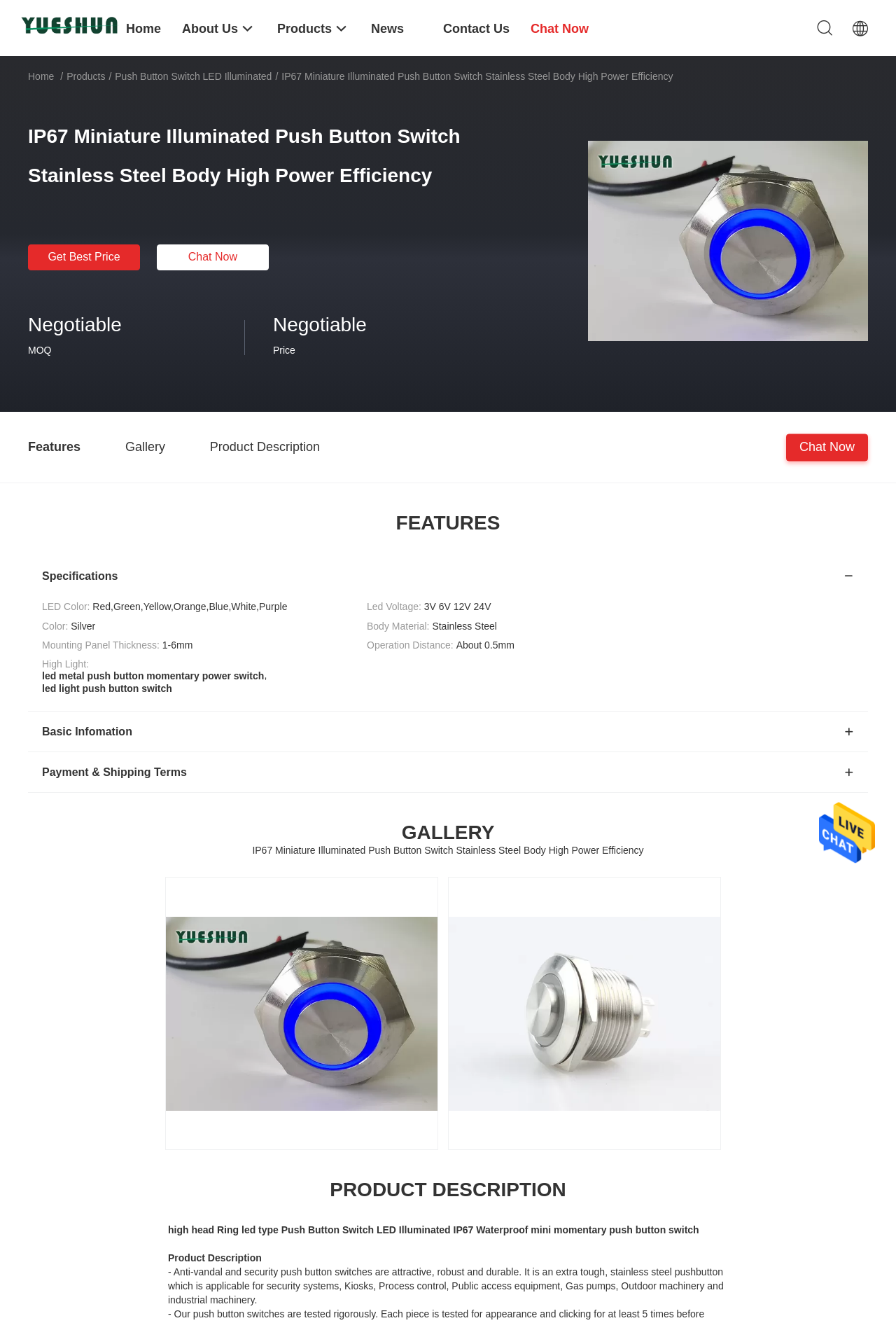Please analyze the image and give a detailed answer to the question:
What is the product name?

I found the product name by looking at the heading element with the text 'IP67 Miniature Illuminated Push Button Switch Stainless Steel Body High Power Efficiency' and extracting the main product name from it.